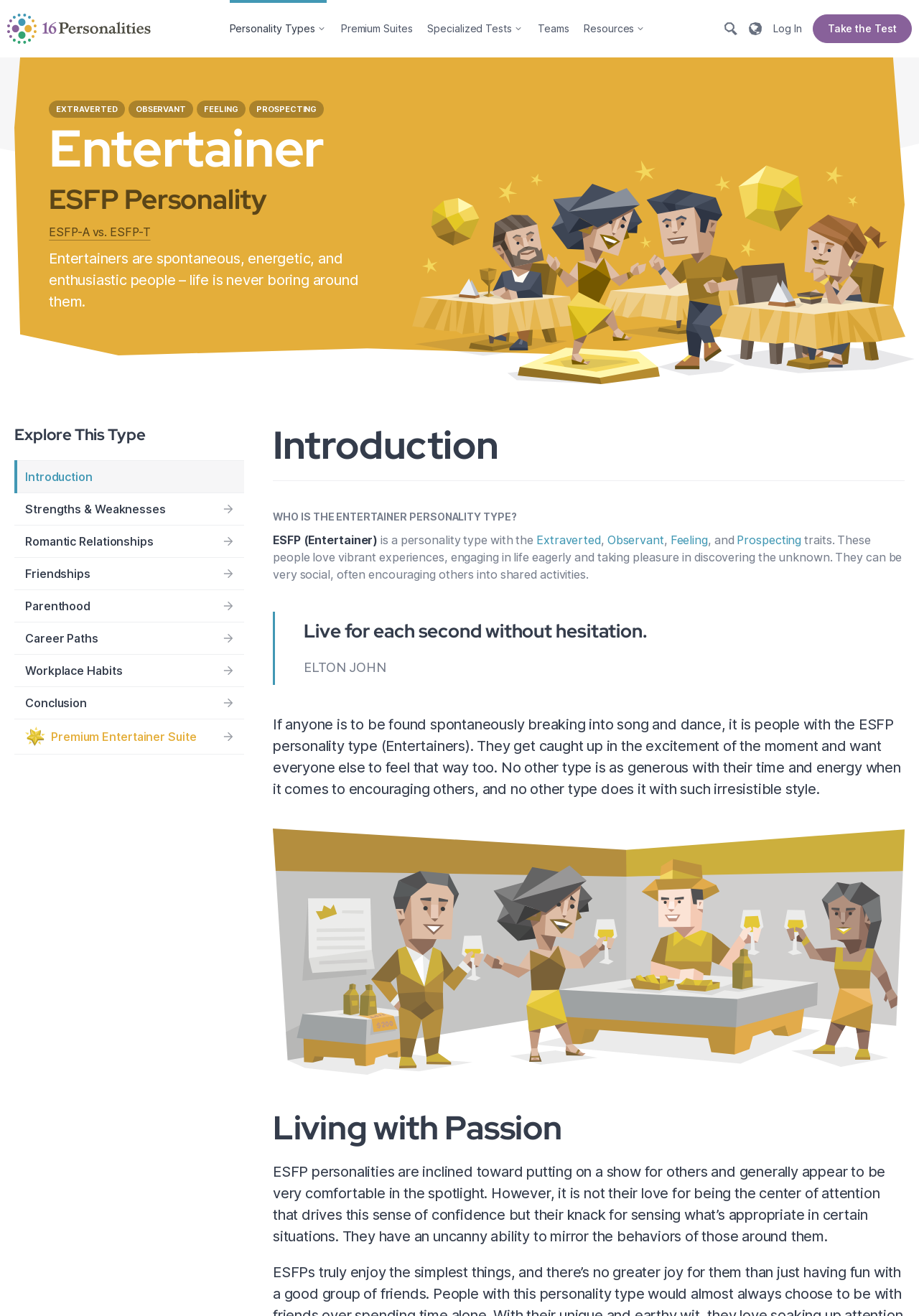Given the content of the image, can you provide a detailed answer to the question?
What is the personality type of the Entertainer?

The webpage is about the ESFP personality type, also known as the Entertainer. The heading 'ESFP Personality' and the text 'Entertainer' throughout the webpage confirm this.